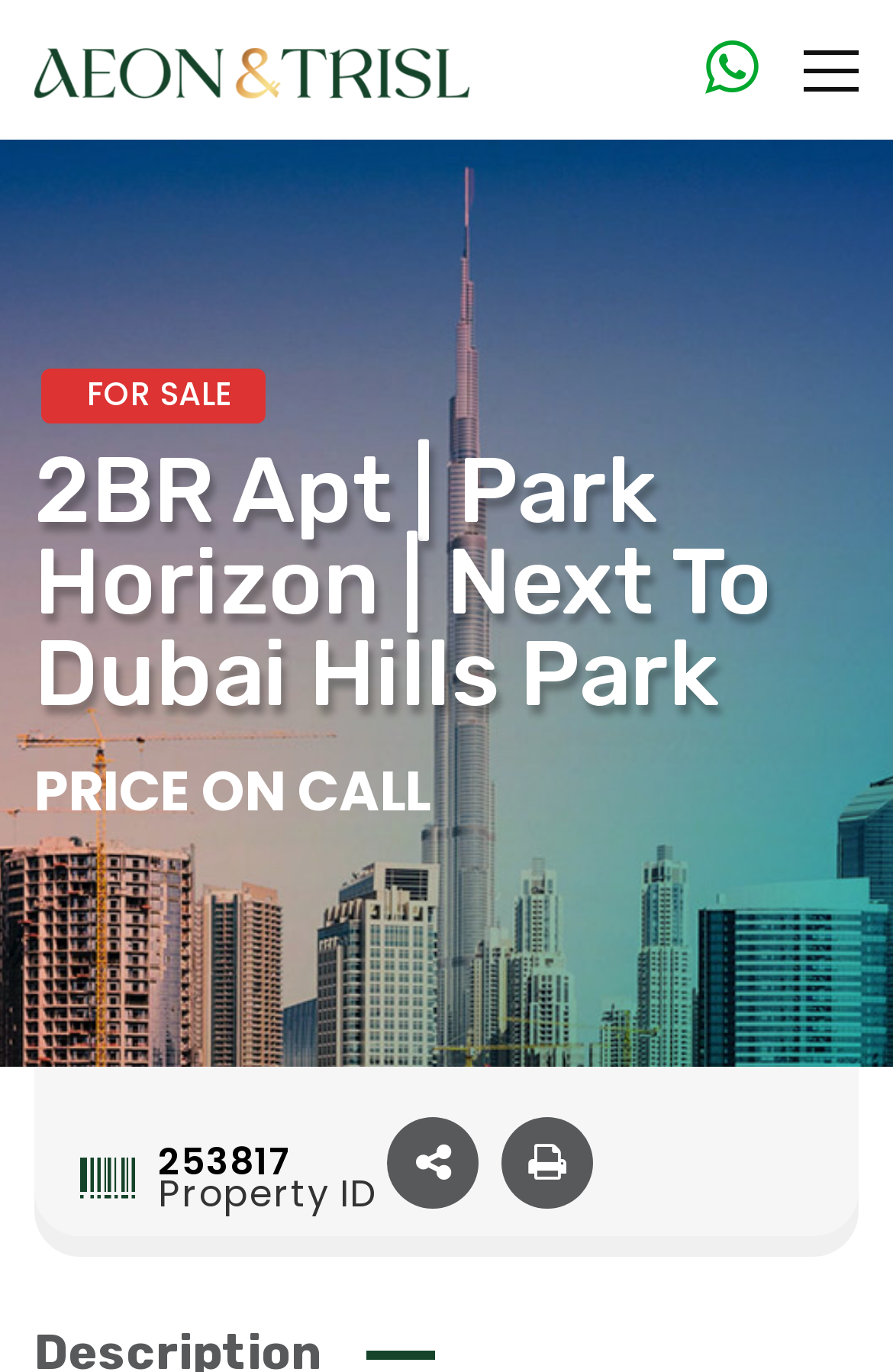What is the location of the property? Observe the screenshot and provide a one-word or short phrase answer.

Next to Dubai Hills Park